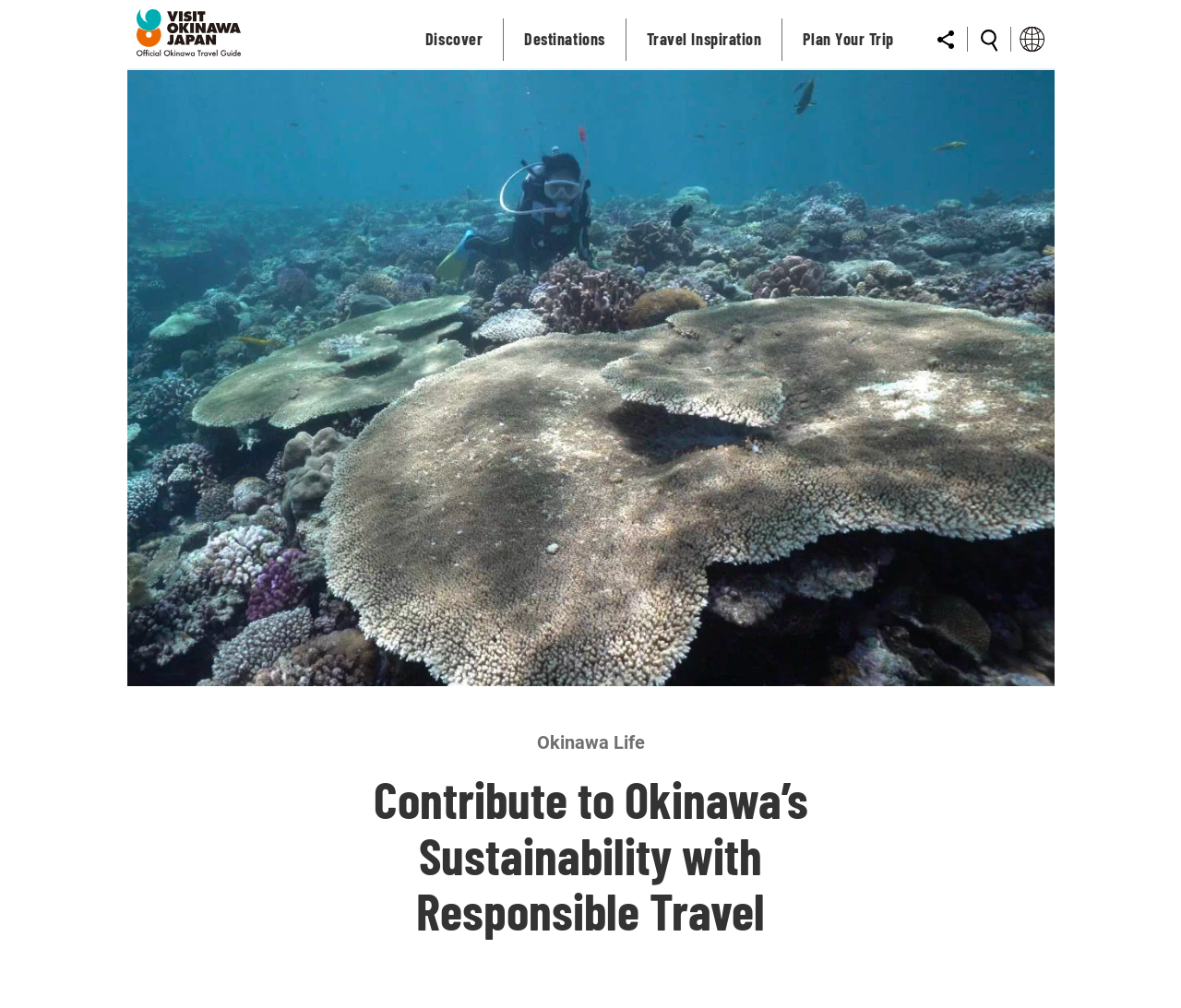What is the theme of the image on the webpage?
Please use the visual content to give a single word or phrase answer.

Okinawa coral reef